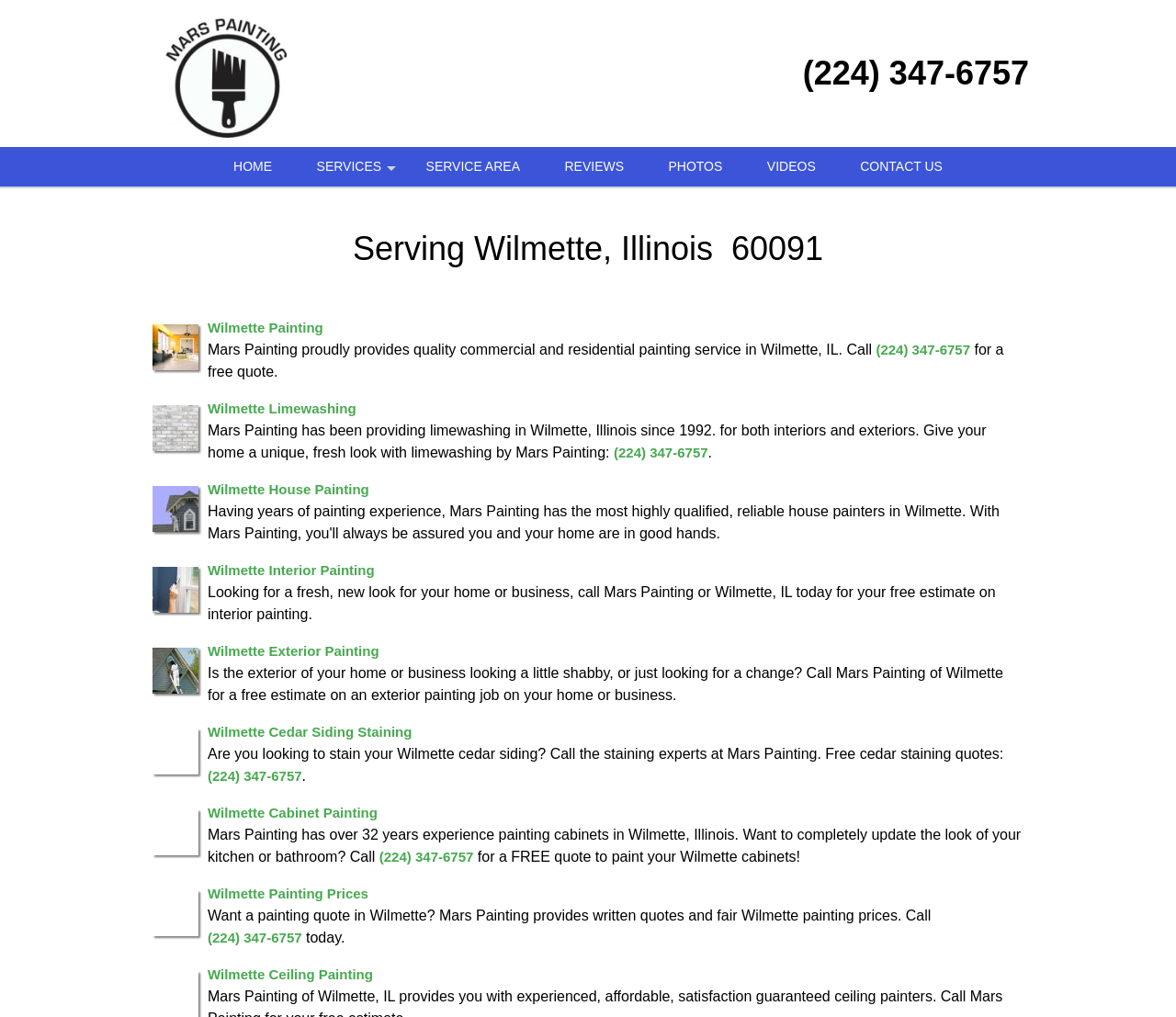Using the provided element description: "Wilmette Cedar Siding Staining", identify the bounding box coordinates. The coordinates should be four floats between 0 and 1 in the order [left, top, right, bottom].

[0.177, 0.711, 0.35, 0.727]